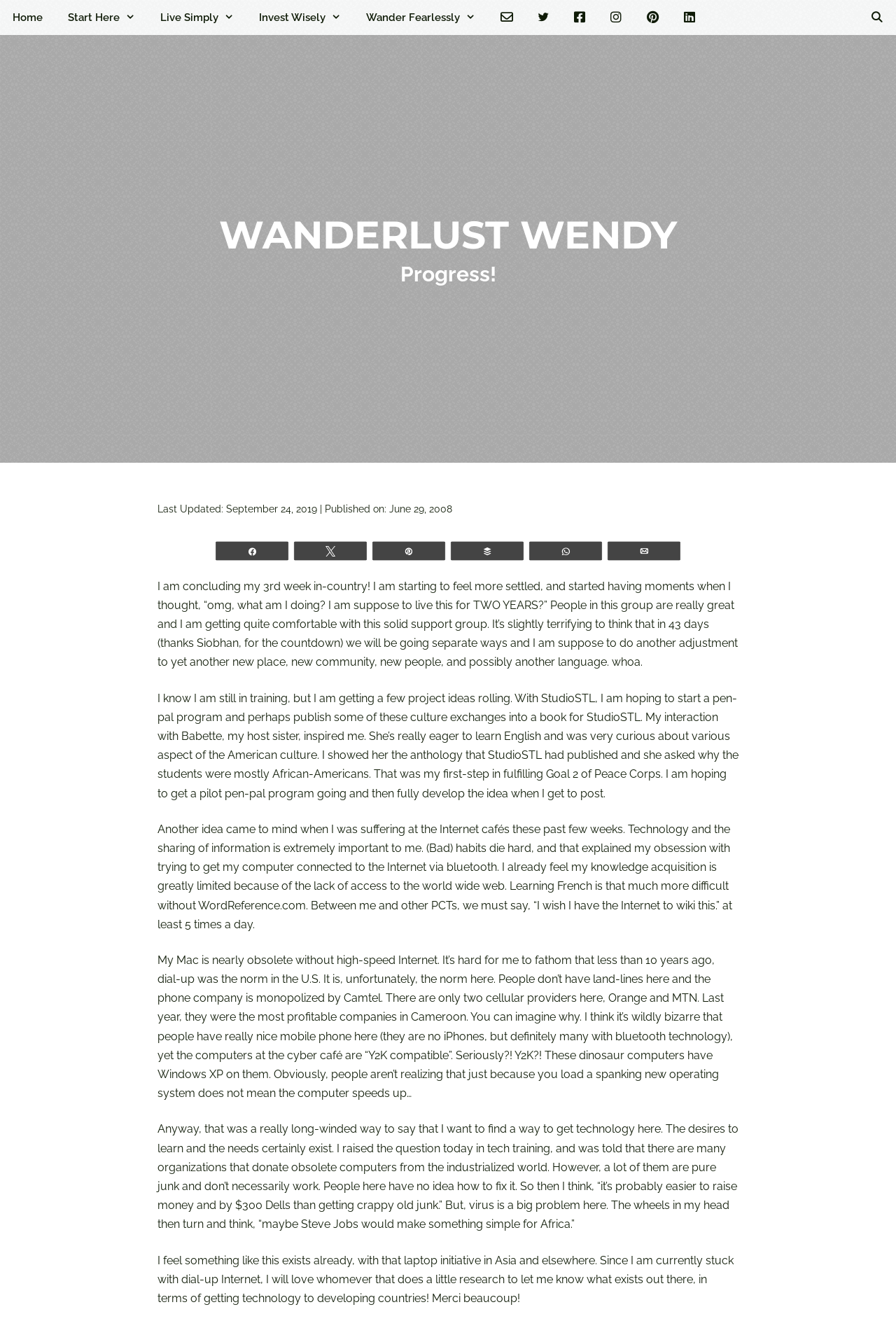Identify the bounding box coordinates of the specific part of the webpage to click to complete this instruction: "Click on the 'Twitter' link".

[0.587, 0.0, 0.627, 0.026]